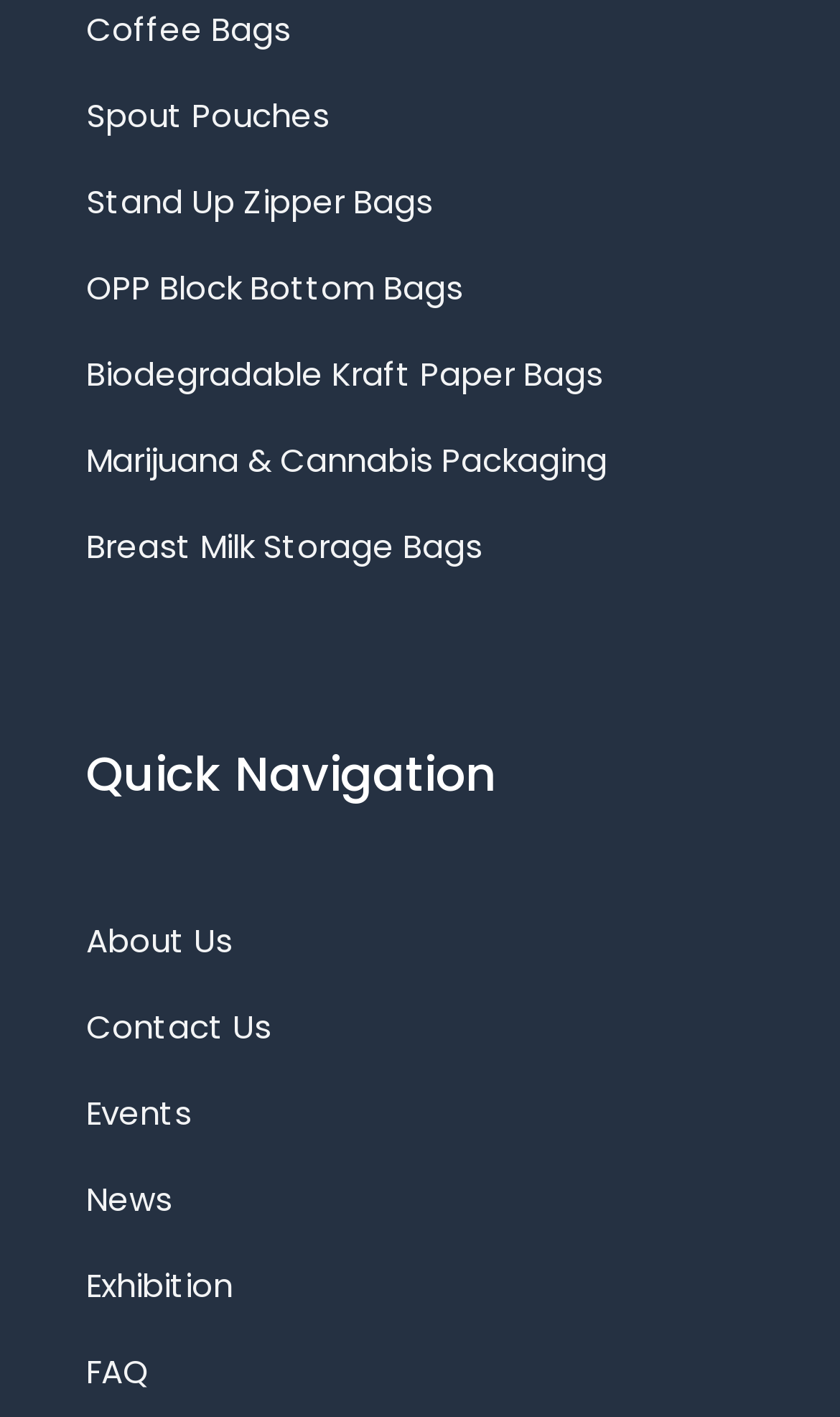Calculate the bounding box coordinates for the UI element based on the following description: "Exhibition". Ensure the coordinates are four float numbers between 0 and 1, i.e., [left, top, right, bottom].

[0.103, 0.877, 0.897, 0.937]